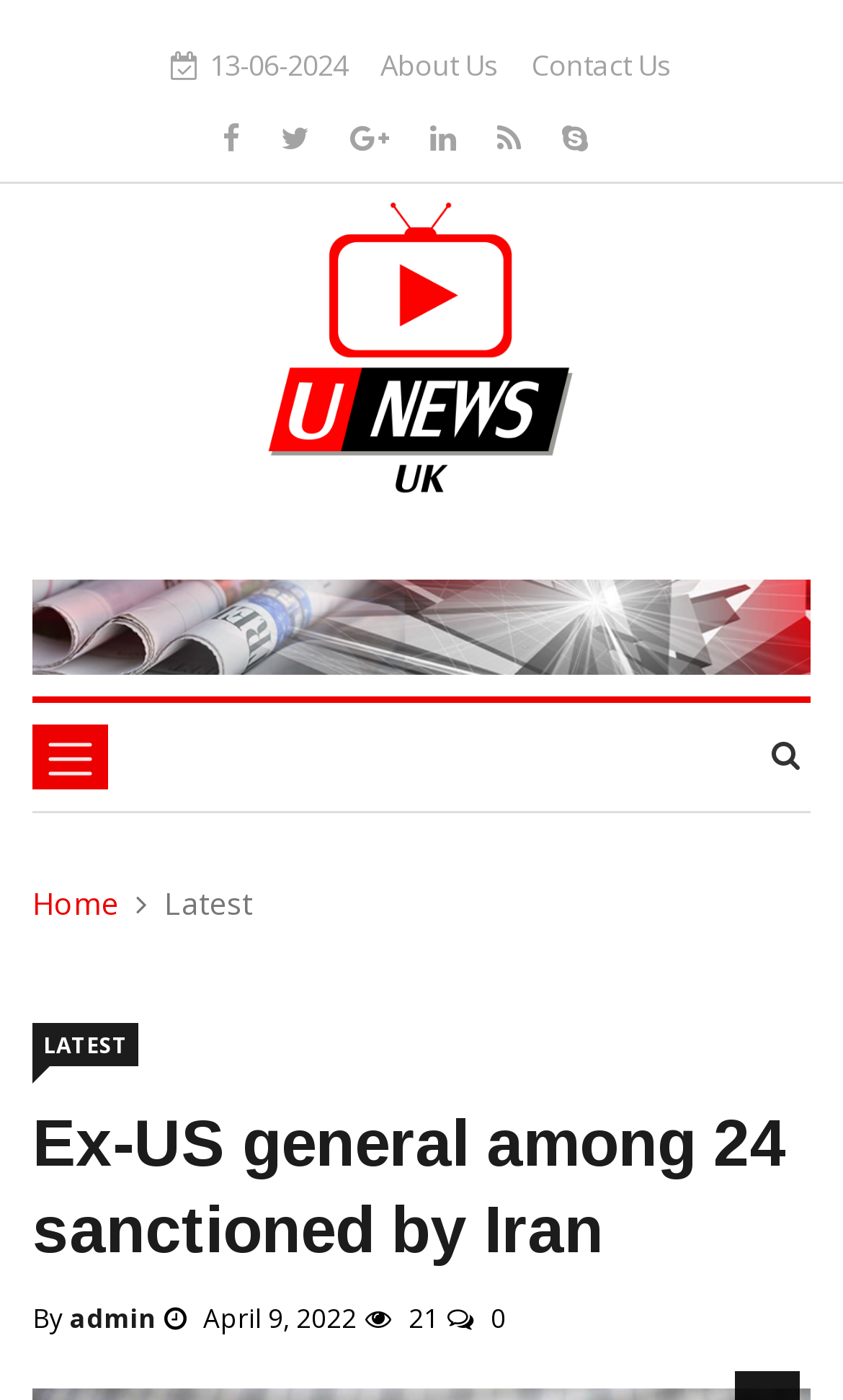Please determine the bounding box coordinates for the element that should be clicked to follow these instructions: "Toggle navigation".

[0.038, 0.518, 0.128, 0.565]